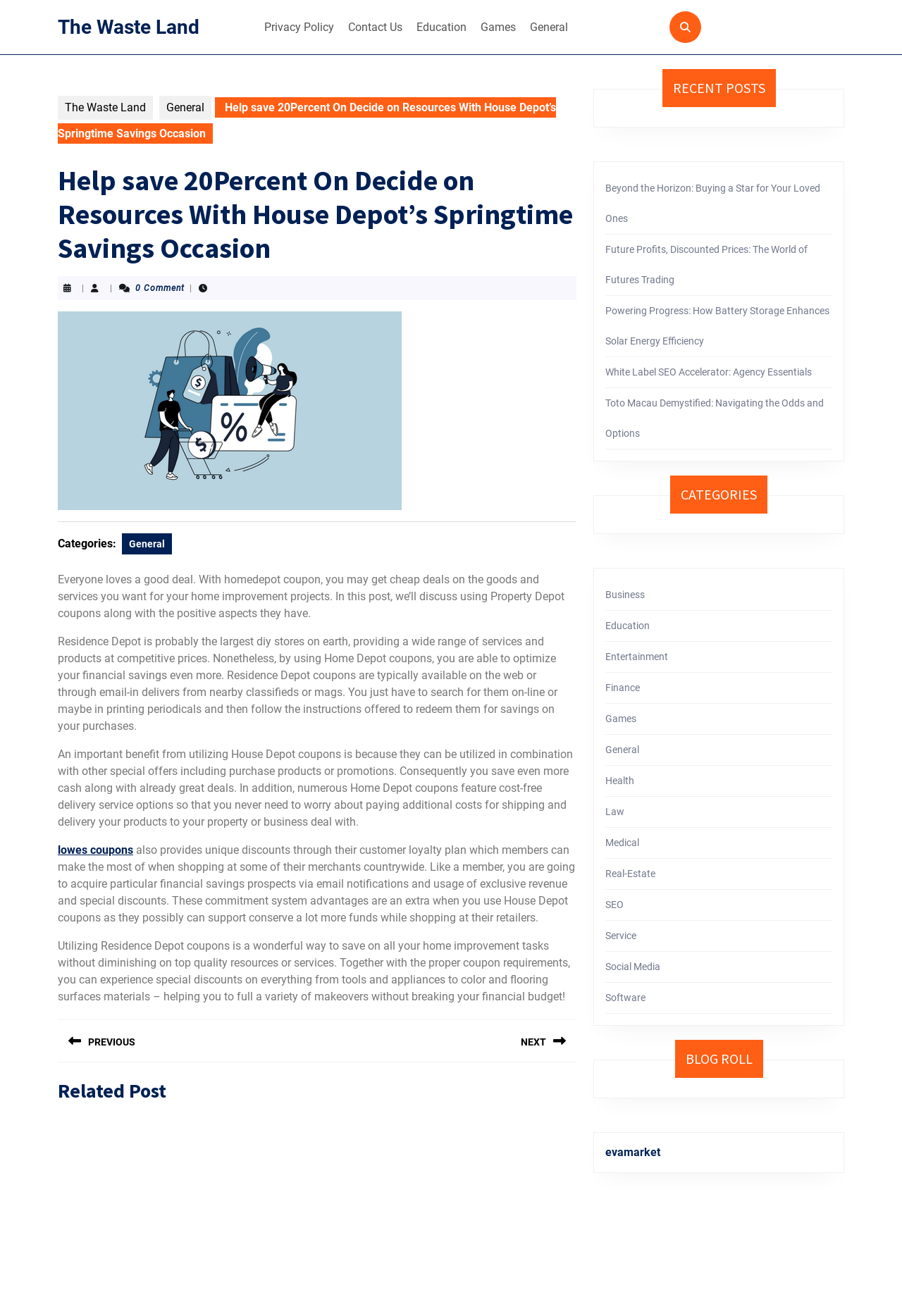Bounding box coordinates should be provided in the format (top-left x, top-left y, bottom-right x, bottom-right y) with all values between 0 and 1. Identify the bounding box for this UI element: Service

[0.671, 0.707, 0.705, 0.715]